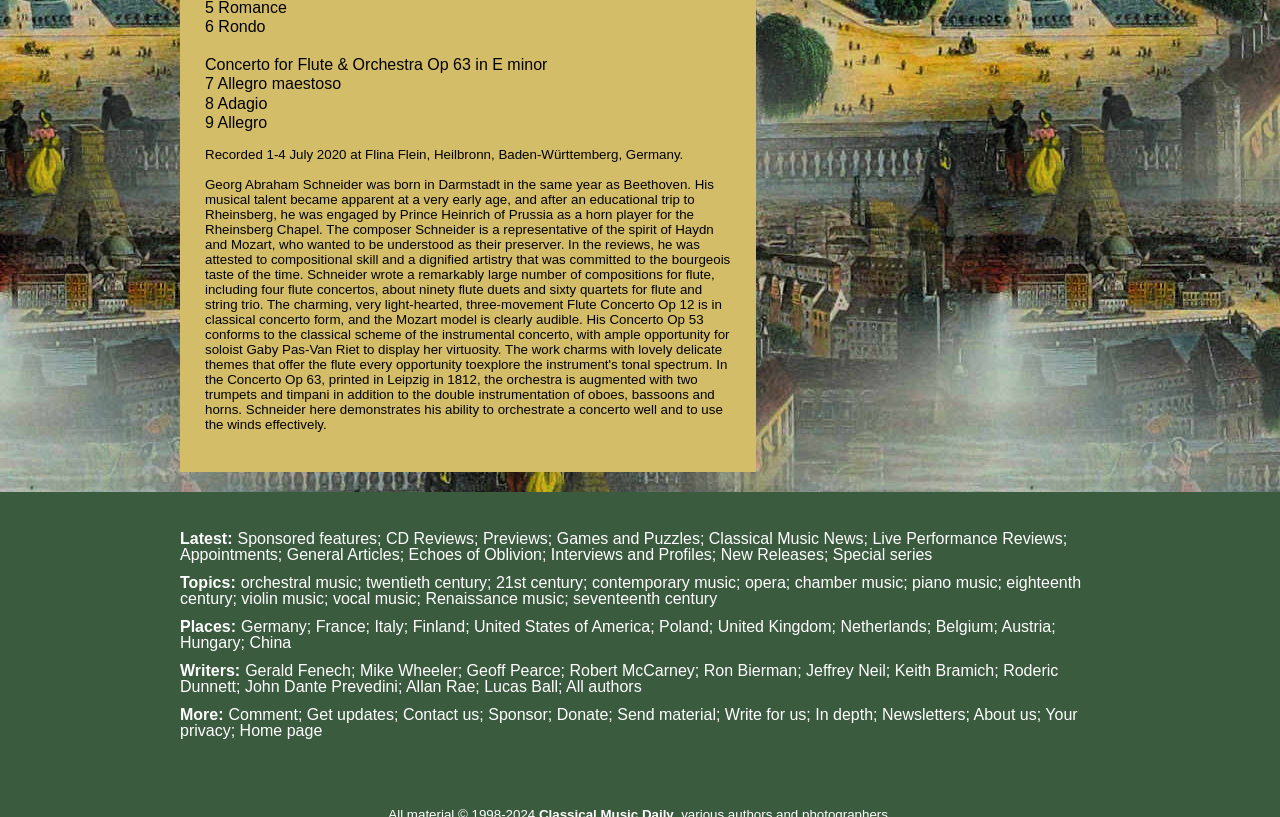Highlight the bounding box coordinates of the element you need to click to perform the following instruction: "Click on 'Beethoven'."

[0.487, 0.217, 0.537, 0.235]